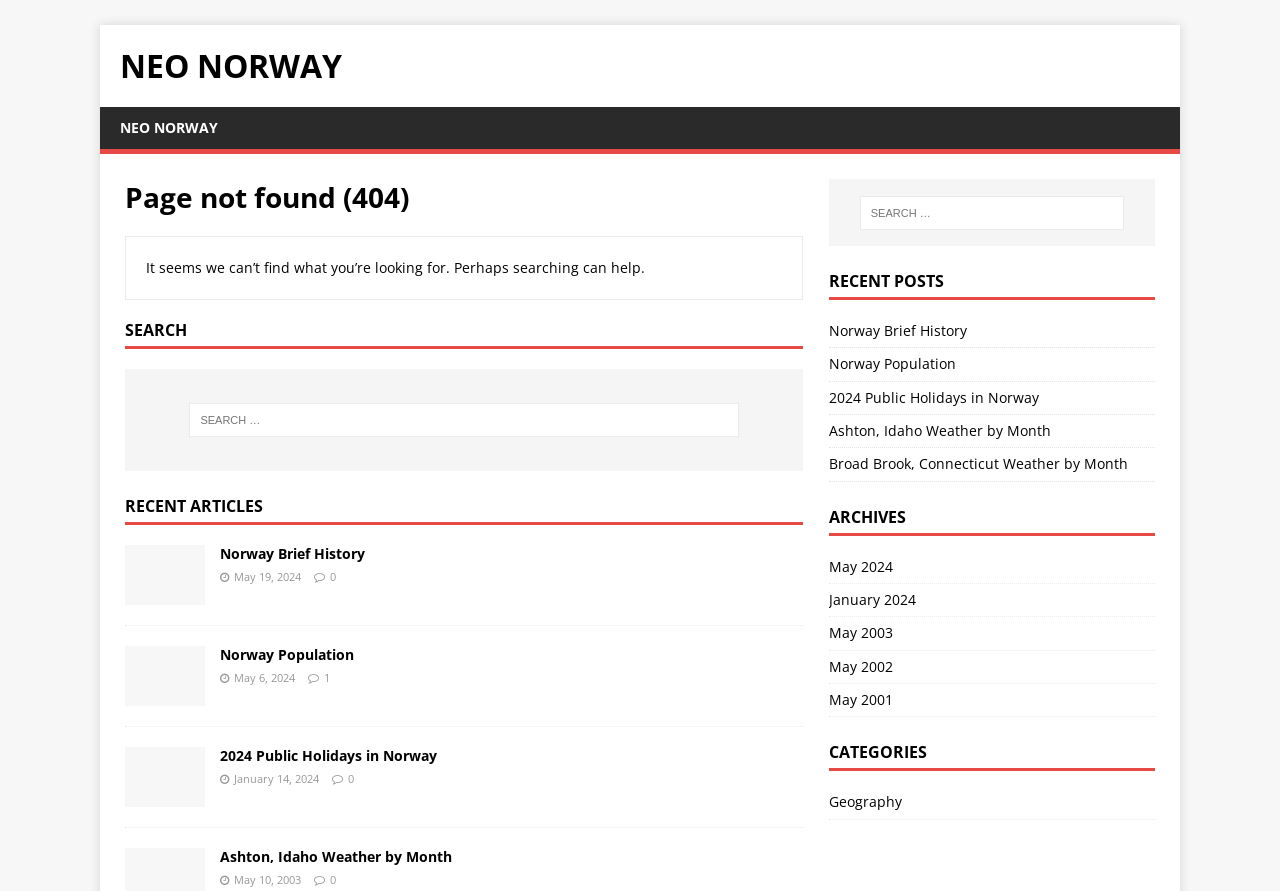Can you specify the bounding box coordinates of the area that needs to be clicked to fulfill the following instruction: "View archives for May 2024"?

[0.647, 0.623, 0.902, 0.654]